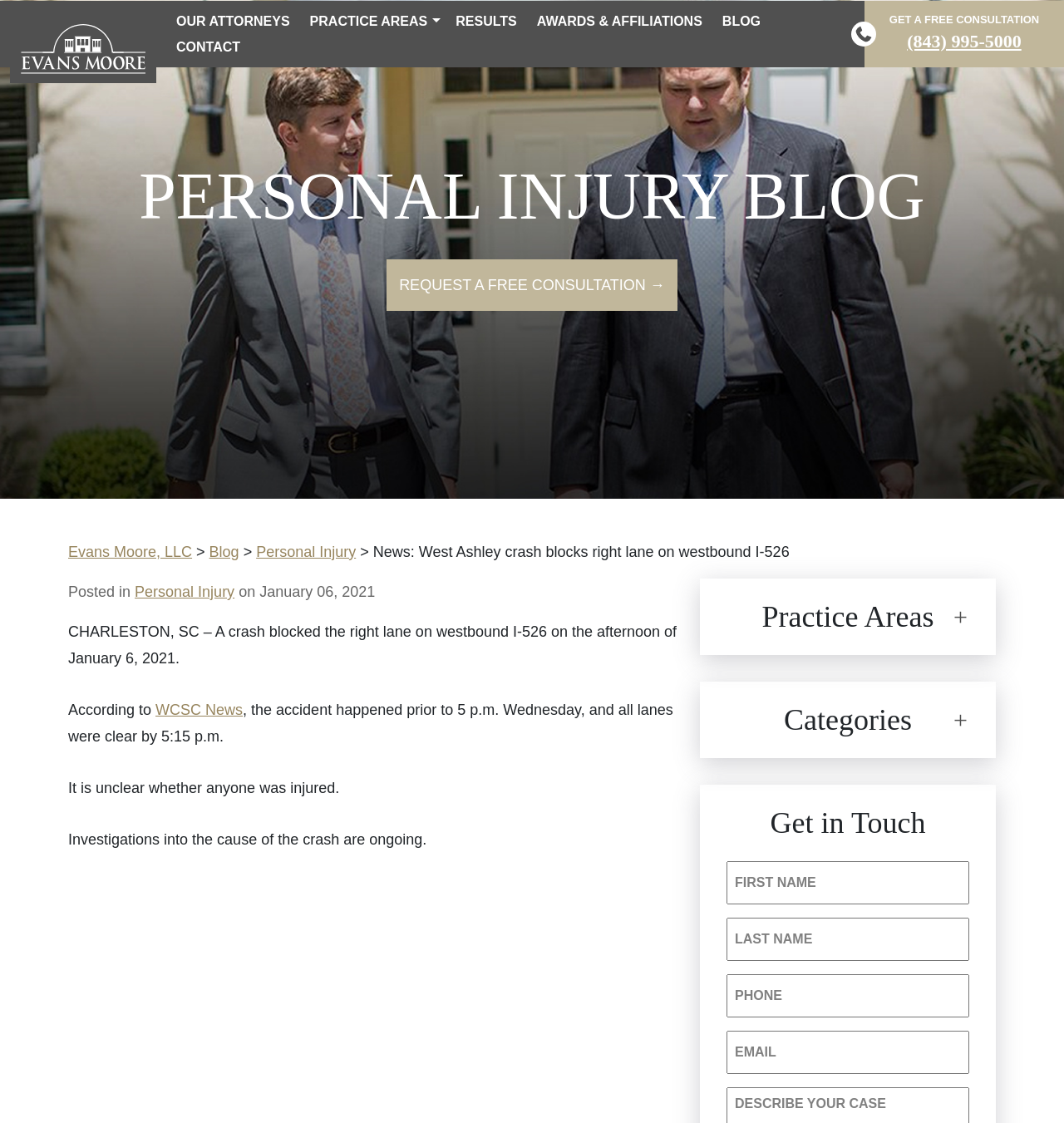Ascertain the bounding box coordinates for the UI element detailed here: "Civil Rights". The coordinates should be provided as [left, top, right, bottom] with each value being a float between 0 and 1.

[0.681, 0.599, 0.912, 0.643]